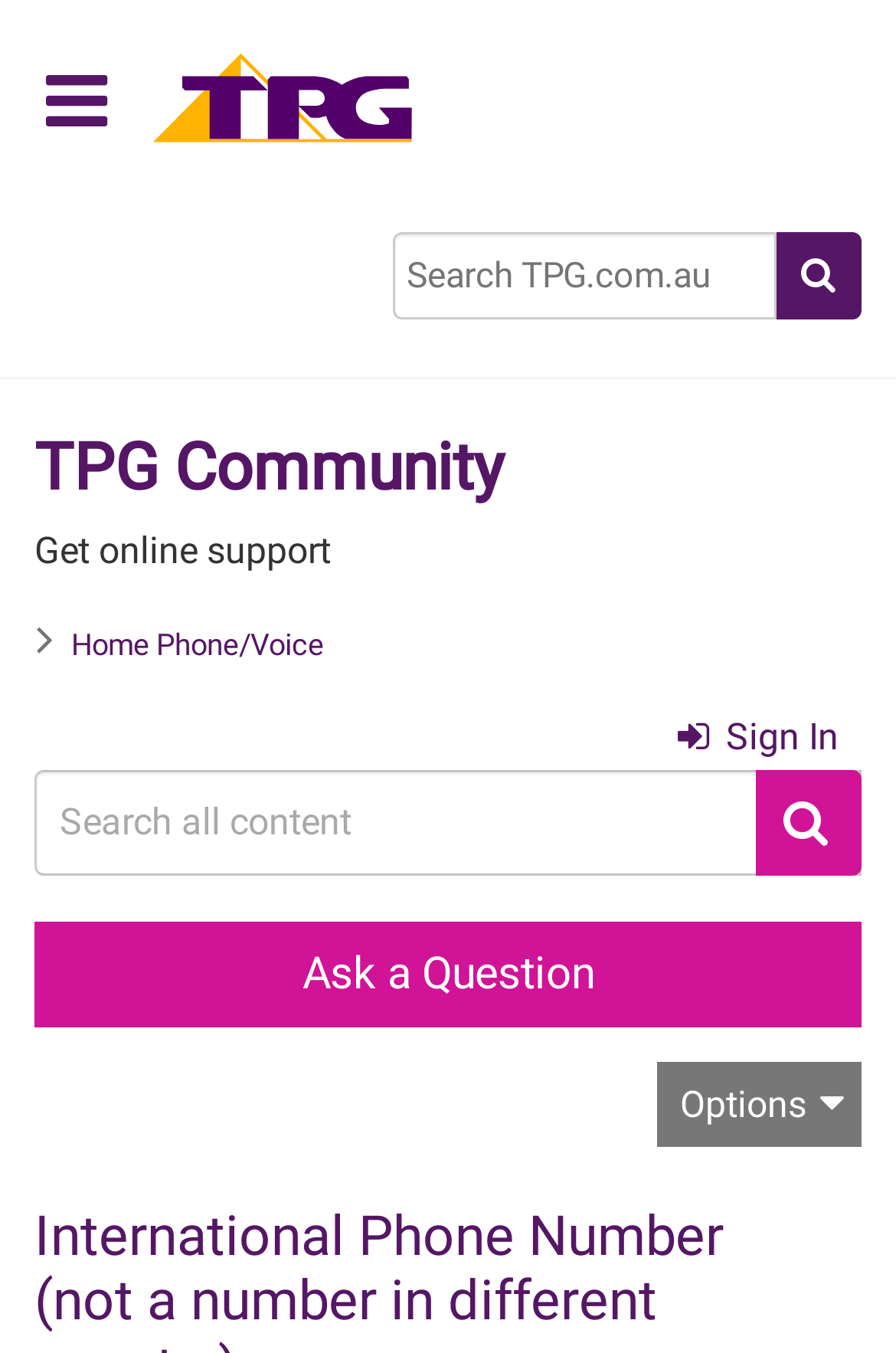Describe every aspect of the webpage comprehensively.

The webpage appears to be a community forum or support page, specifically the TPG Community. At the top left corner, there is a button with a hamburger icon, followed by a "Home" link with an accompanying image. To the right of these elements, there is a search box with a magnifying glass icon and a "Search" button.

Below the top navigation, the page title "TPG Community" is displayed prominently, with a link to the same title. Next to the title, there is a static text "Get online support". 

Underneath, there is a navigation section with breadcrumbs, containing a link to "Home Phone/Voice" and another link to "Sign In" at the top right corner. 

The main content area has a search textbox with an autocomplete feature, accompanied by a "Search" button. Below this, there is a link to "Ask a Question". At the bottom right corner, there is an "Options" button.

The overall layout suggests that the page is designed for users to find support, ask questions, and navigate through the community forum.